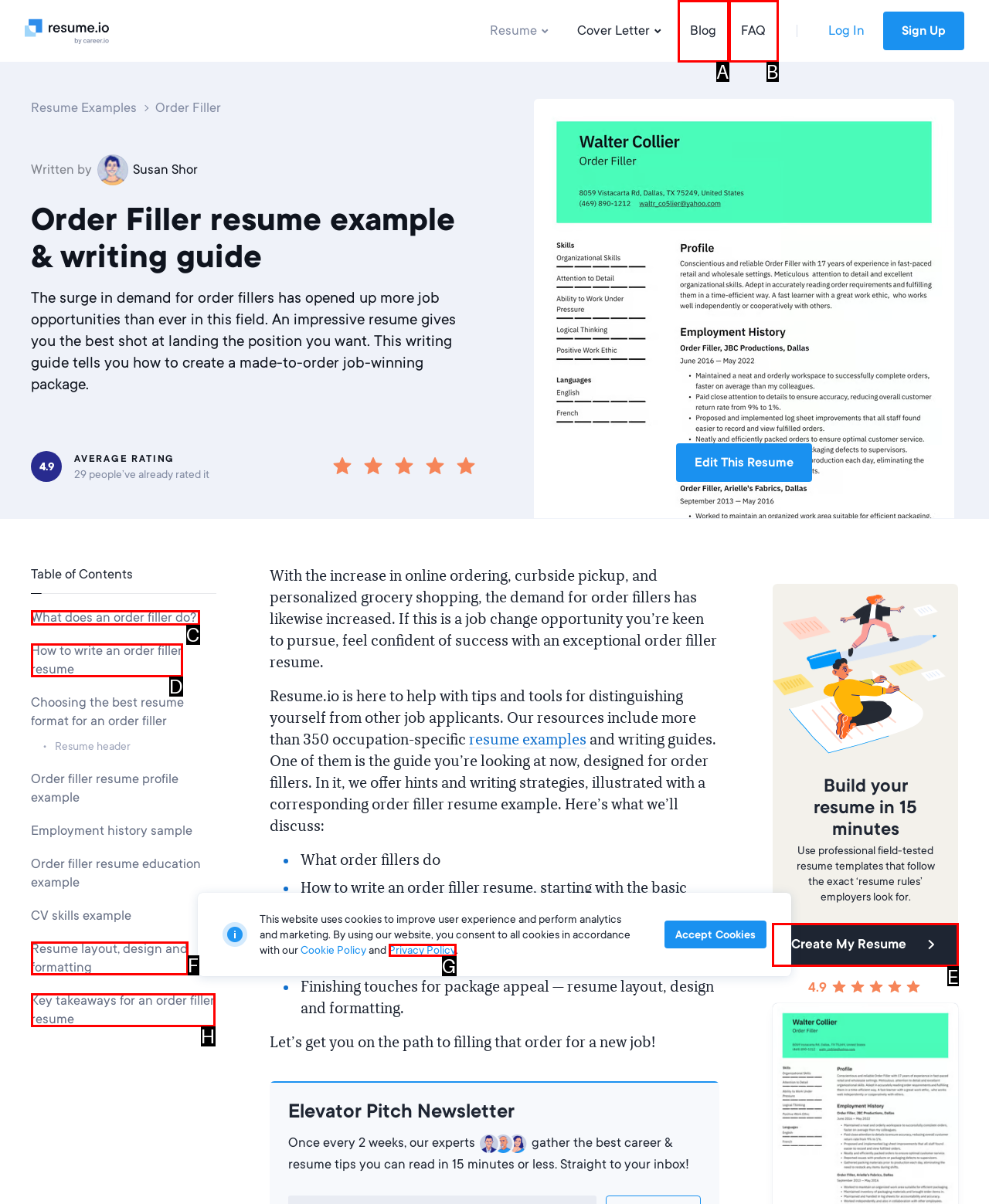Select the proper UI element to click in order to perform the following task: Click on the 'Fat Camps Can Reduce Obesity' heading. Indicate your choice with the letter of the appropriate option.

None